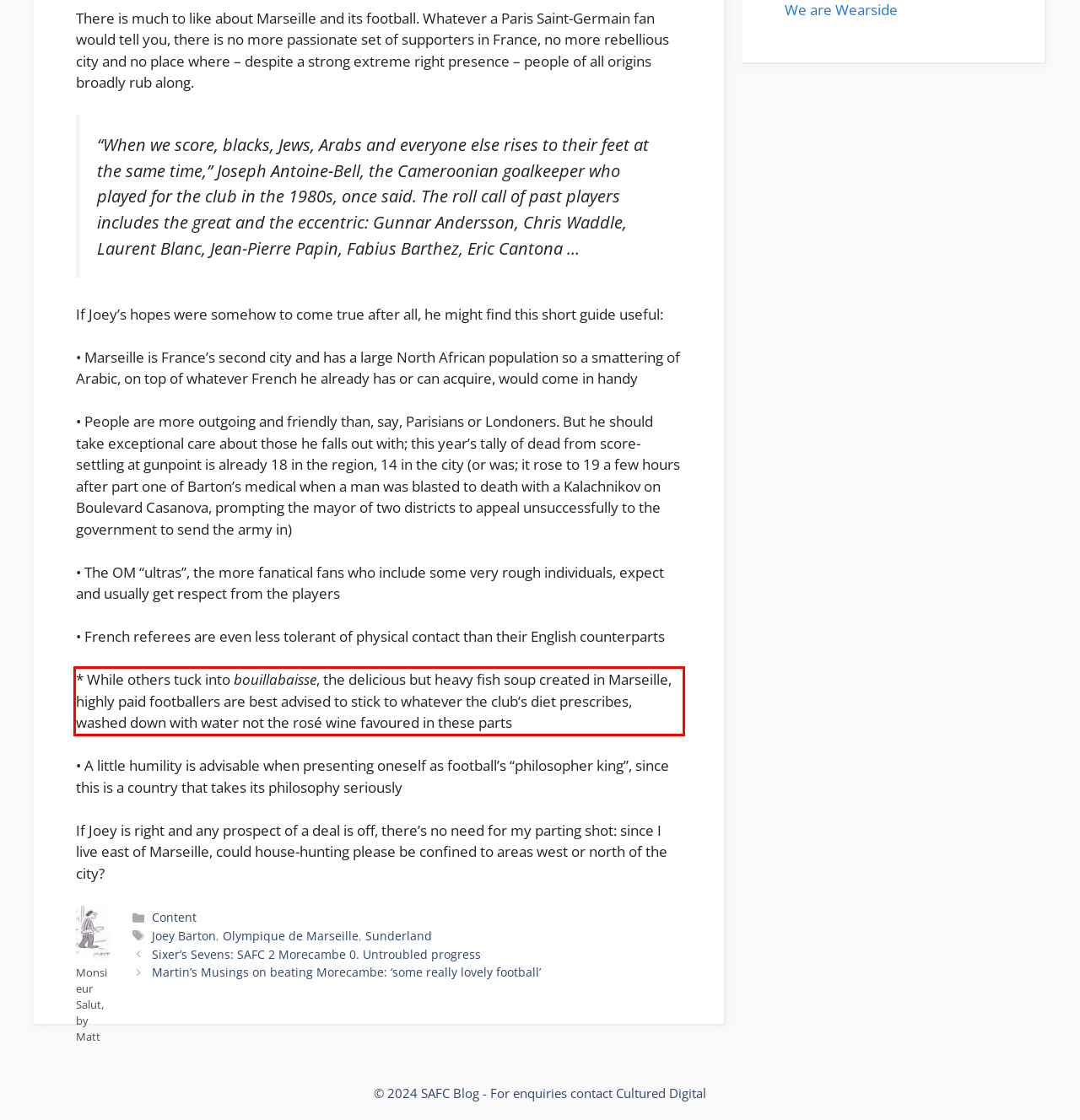Please take the screenshot of the webpage, find the red bounding box, and generate the text content that is within this red bounding box.

* While others tuck into bouillabaisse, the delicious but heavy fish soup created in Marseille, highly paid footballers are best advised to stick to whatever the club’s diet prescribes, washed down with water not the rosé wine favoured in these parts